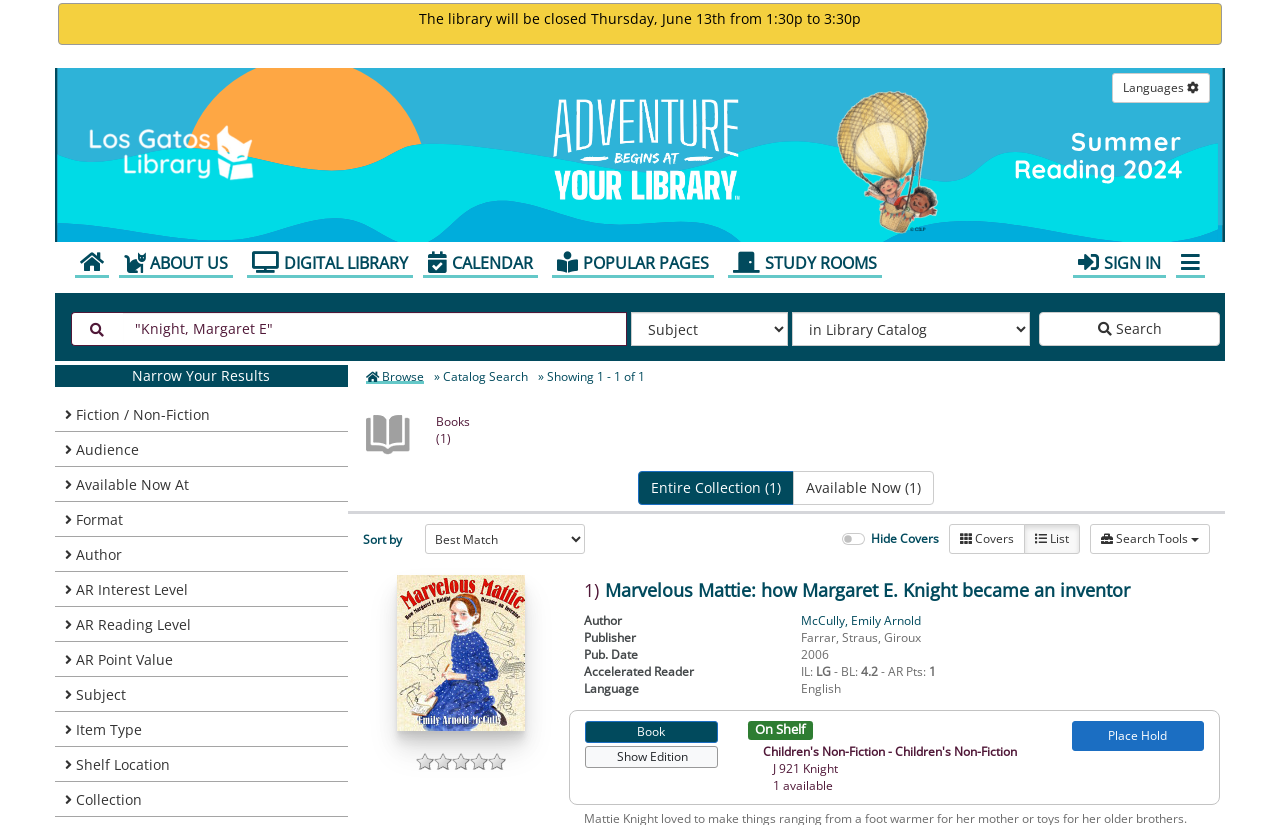Please determine the bounding box of the UI element that matches this description: Construction Aggregate Processing. The coordinates should be given as (top-left x, top-left y, bottom-right x, bottom-right y), with all values between 0 and 1.

None